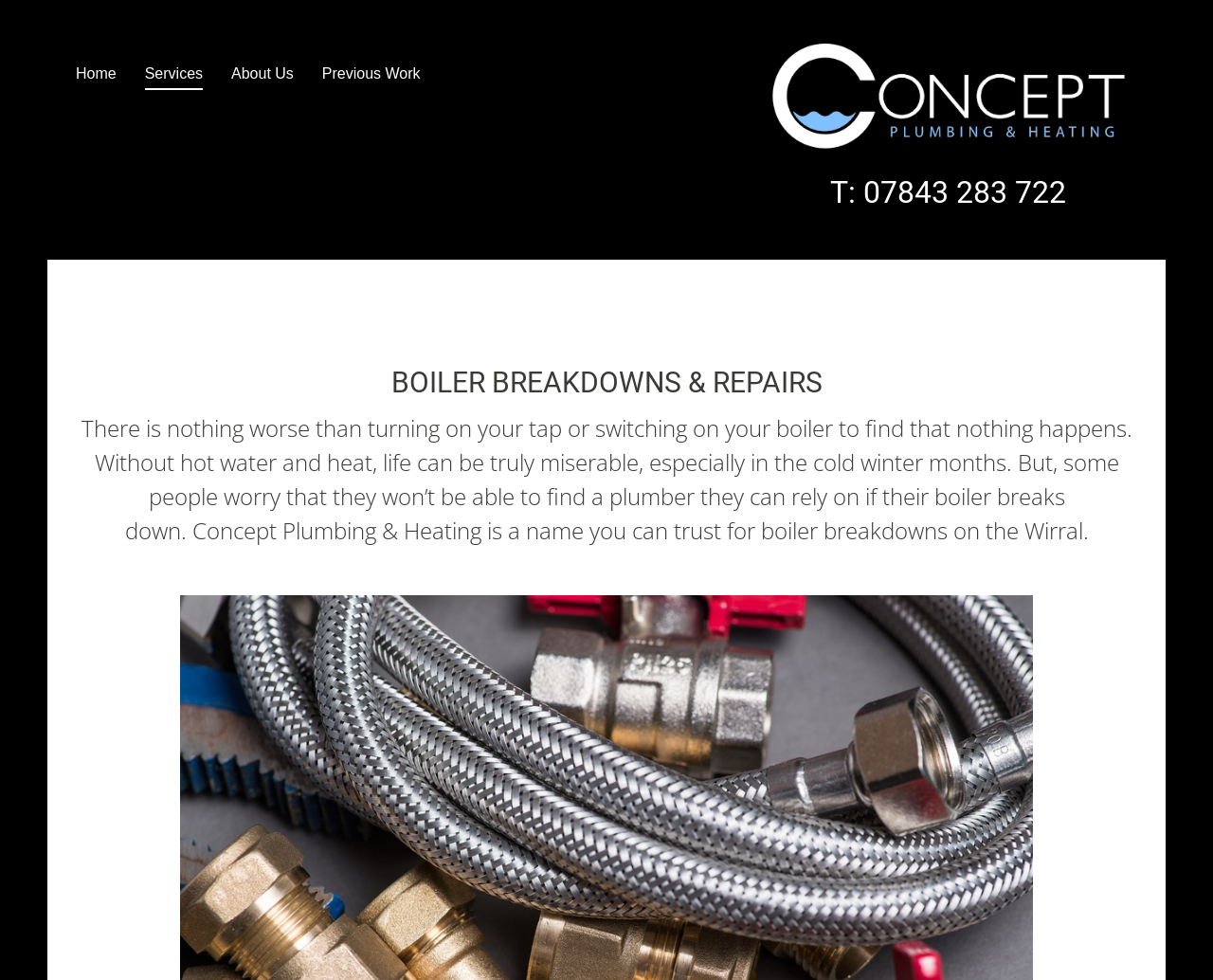Explain in detail what is displayed on the webpage.

The webpage is about Concept Plumbing & Heating, a plumbing service provider in Wirral with over 20 years of experience. At the top of the page, there is a navigation menu with five links: "Home", "Services", "About Us", "Previous Work", and an empty link. 

Below the navigation menu, there is a contact information section, where a phone number "07843 283 722" is displayed prominently. 

To the right of the contact information, there is a large heading that reads "BOILER BREAKDOWNS & REPAIRS". 

Below the heading, there is a paragraph of text that describes the importance of having a reliable plumber, especially during the cold winter months when hot water and heat are essential. The text also introduces Concept Plumbing & Heating as a trustworthy name for boiler breakdowns on the Wirral.